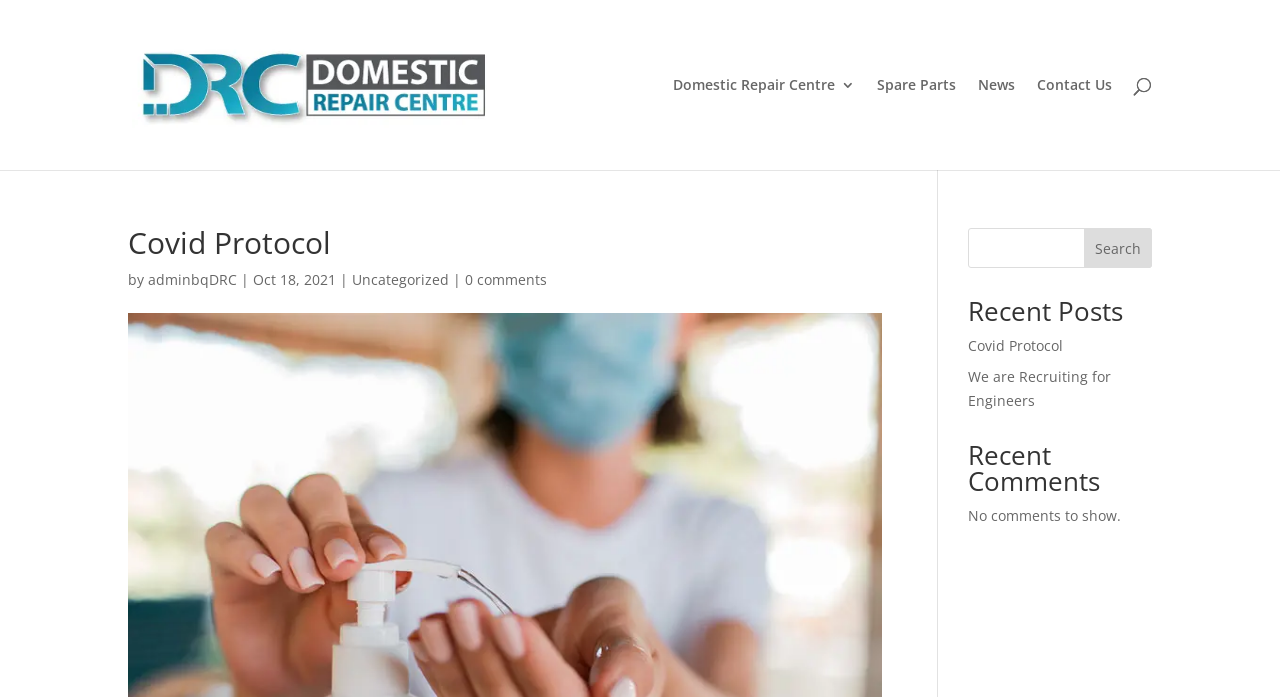What is the date of the Covid Protocol post?
Refer to the image and respond with a one-word or short-phrase answer.

Oct 18, 2021